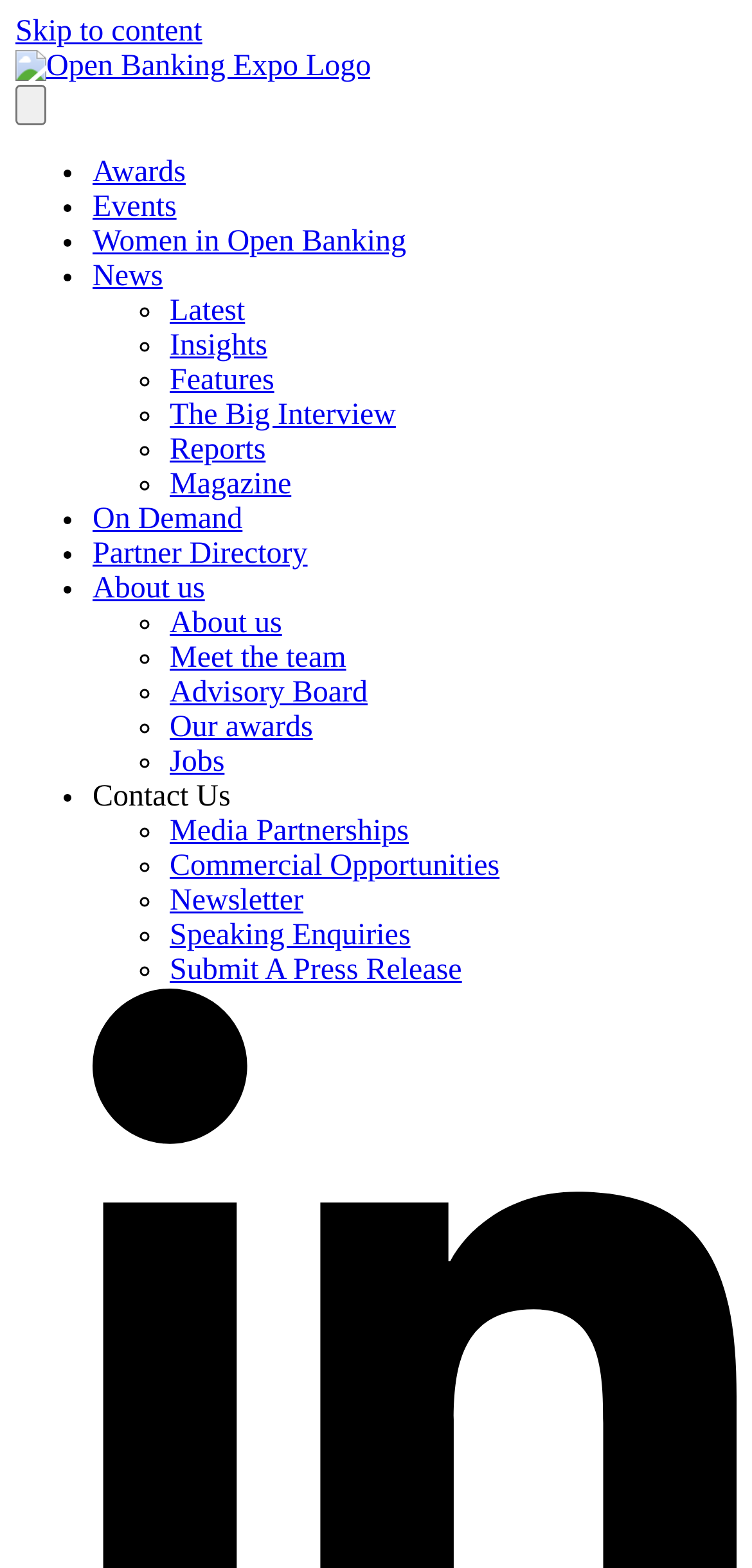Please answer the following question using a single word or phrase: 
What is the last menu item?

Submit A Press Release